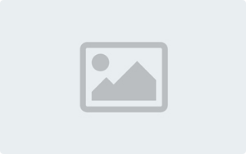Paint a vivid picture of the image with your description.

The image showcases a generic placeholder representing a visual associated with the topic "我的未来的英语作文_高一真题英语作文5篇," which translates to "My Future: 5 English Essay Examples for First-Year High School Students." This essay captures the aspirations and outlook on future prospects of high school students, reflecting their hopes and ambitions. It underscores the importance of planning, personal growth, and the pursuit of dreams, serving as a valuable resource for students seeking inspiration and guidance for writing their own essays in English. The surrounding content emphasizes the availability of templates complete with translations, catering to the needs of learners aiming to enhance their English writing skills.